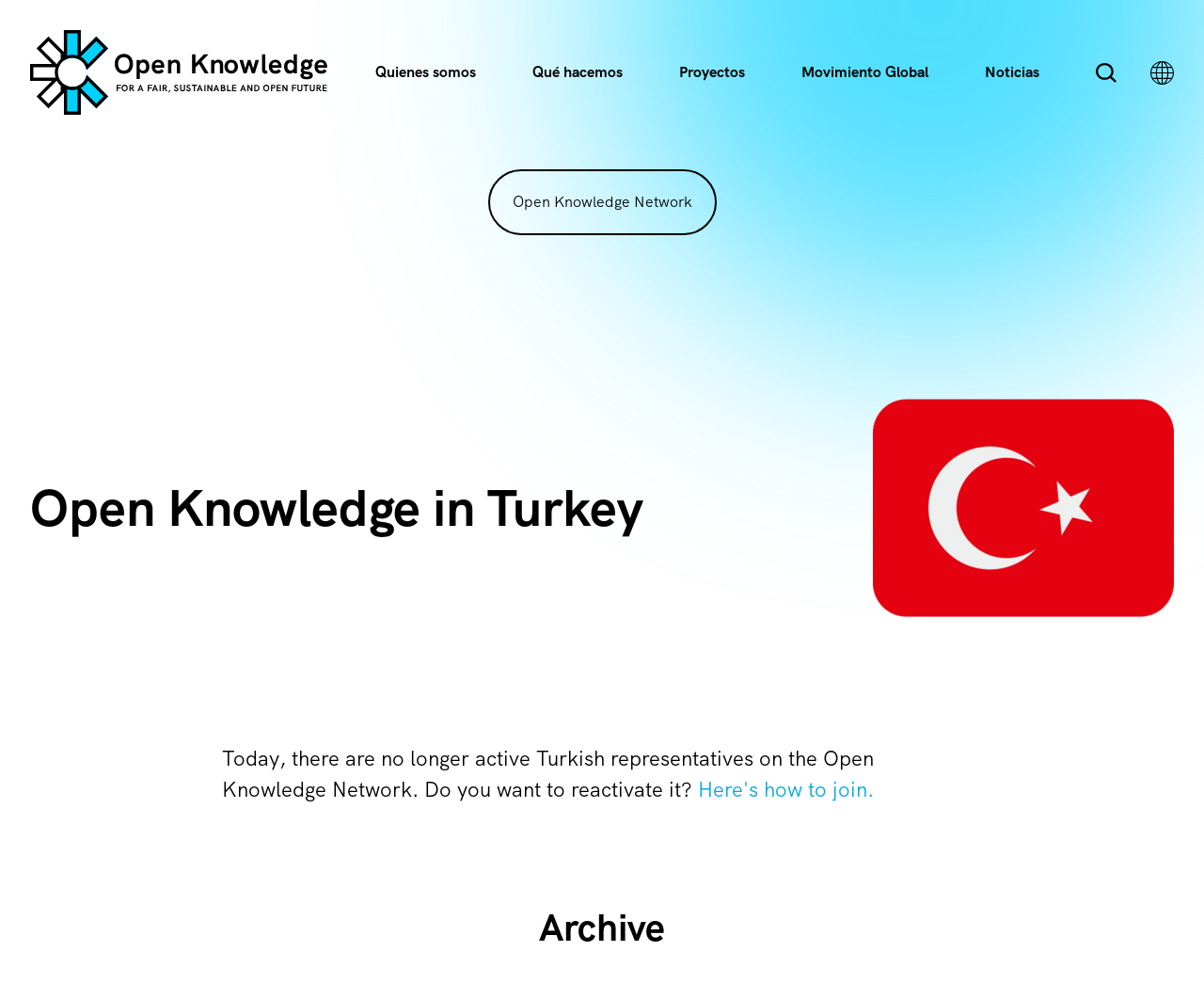Identify the bounding box of the HTML element described here: "Quienes somos". Provide the coordinates as four float numbers between 0 and 1: [left, top, right, bottom].

[0.293, 0.04, 0.414, 0.107]